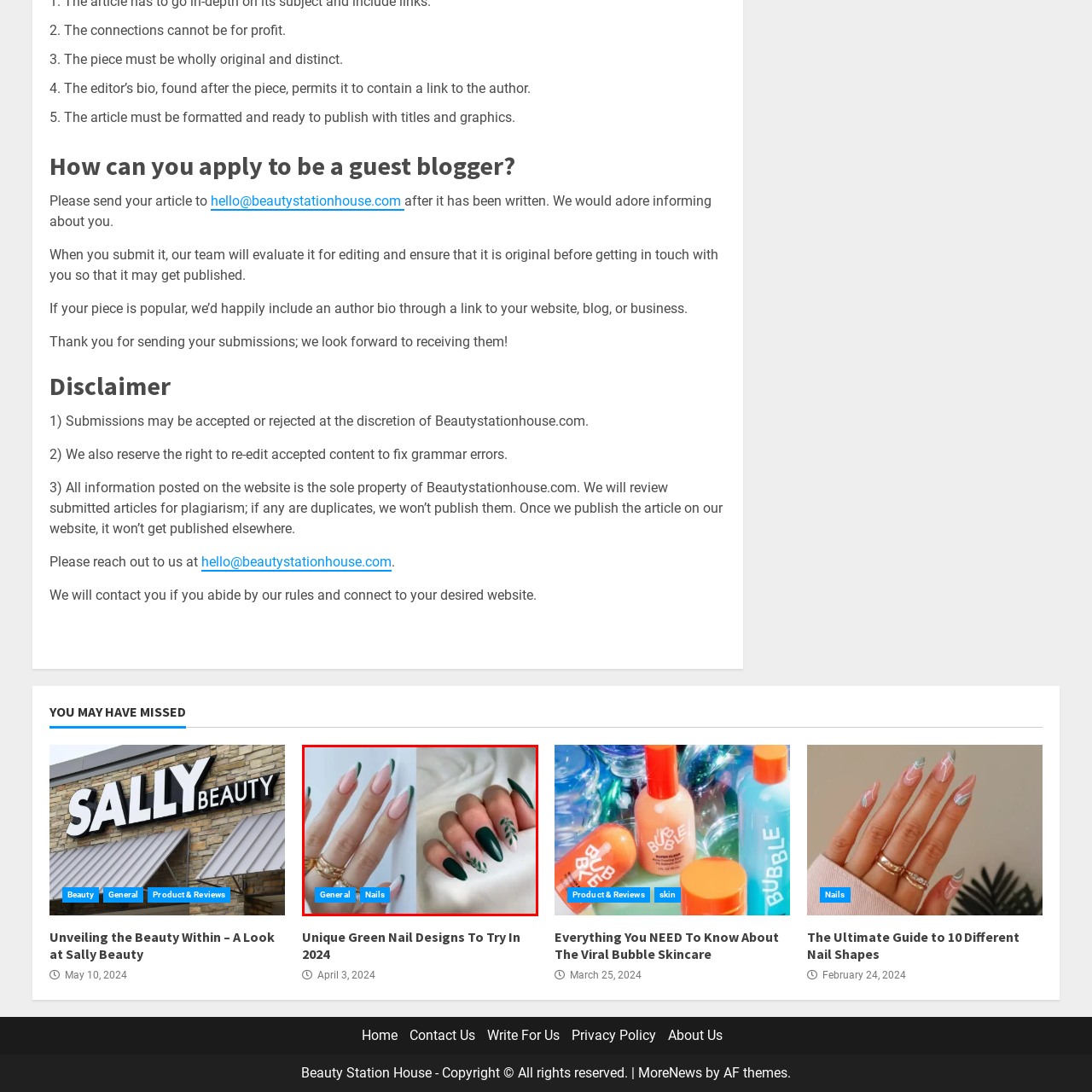View the section of the image outlined in red, What is the artistic element added to the deep green nails? Provide your response in a single word or brief phrase.

Delicate leaf motifs